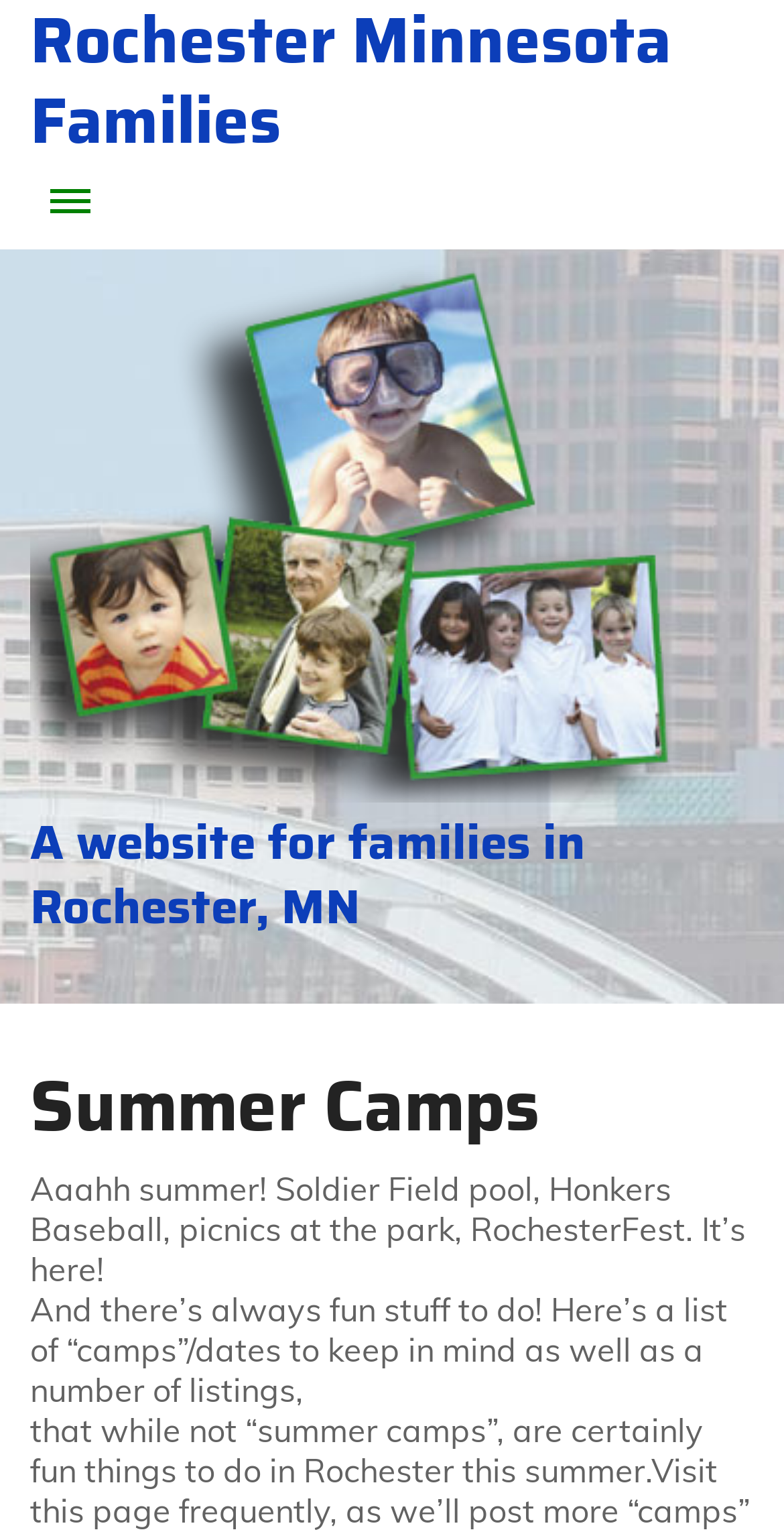Locate the bounding box coordinates of the clickable region to complete the following instruction: "View 'Summer Camps' information."

[0.038, 0.694, 0.962, 0.745]